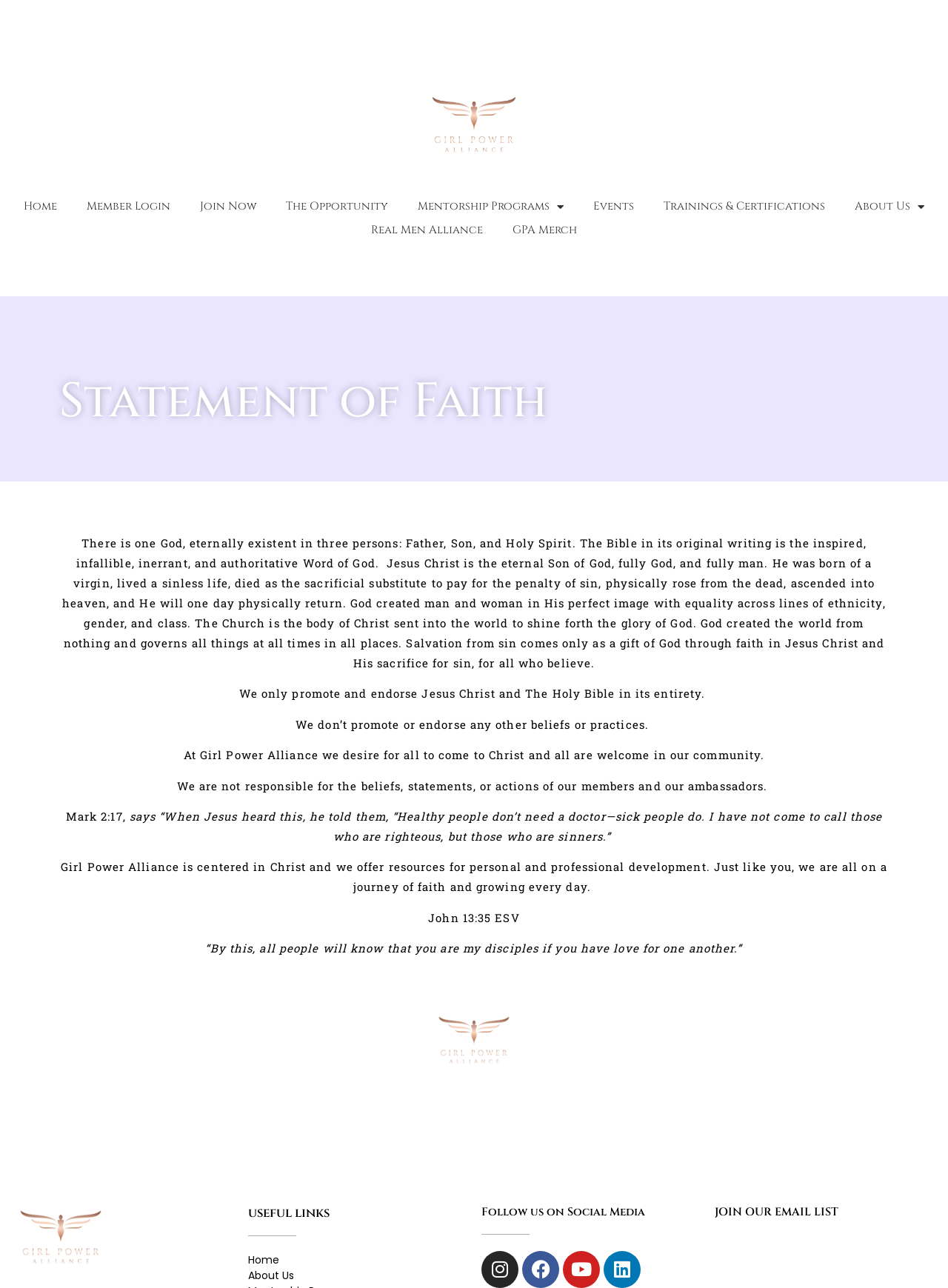Predict the bounding box coordinates of the area that should be clicked to accomplish the following instruction: "View the 'When Nature Strikes: How to Protect Your Home from Natural Disasters' post". The bounding box coordinates should consist of four float numbers between 0 and 1, i.e., [left, top, right, bottom].

None